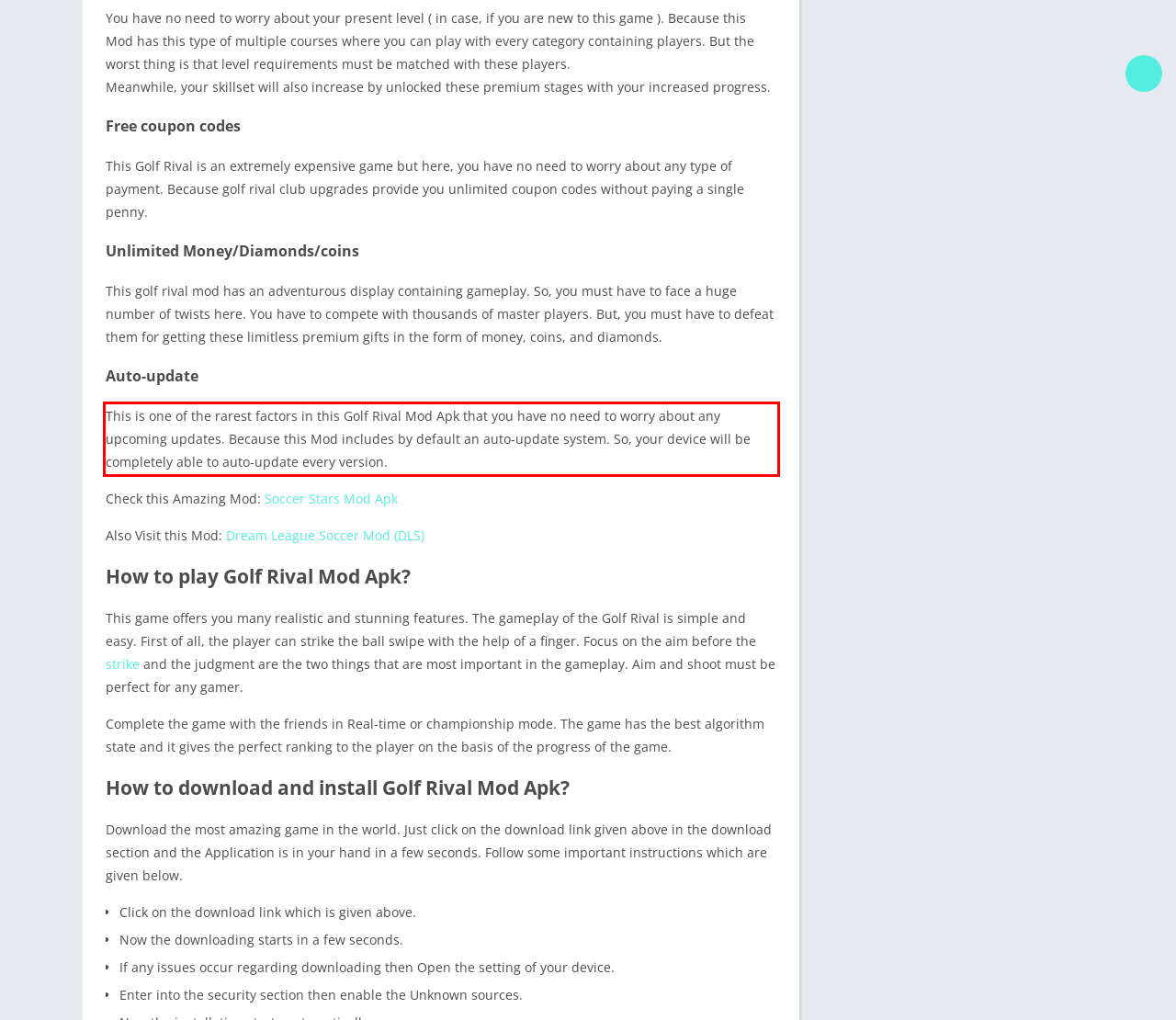Using the provided screenshot, read and generate the text content within the red-bordered area.

This is one of the rarest factors in this Golf Rival Mod Apk that you have no need to worry about any upcoming updates. Because this Mod includes by default an auto-update system. So, your device will be completely able to auto-update every version.